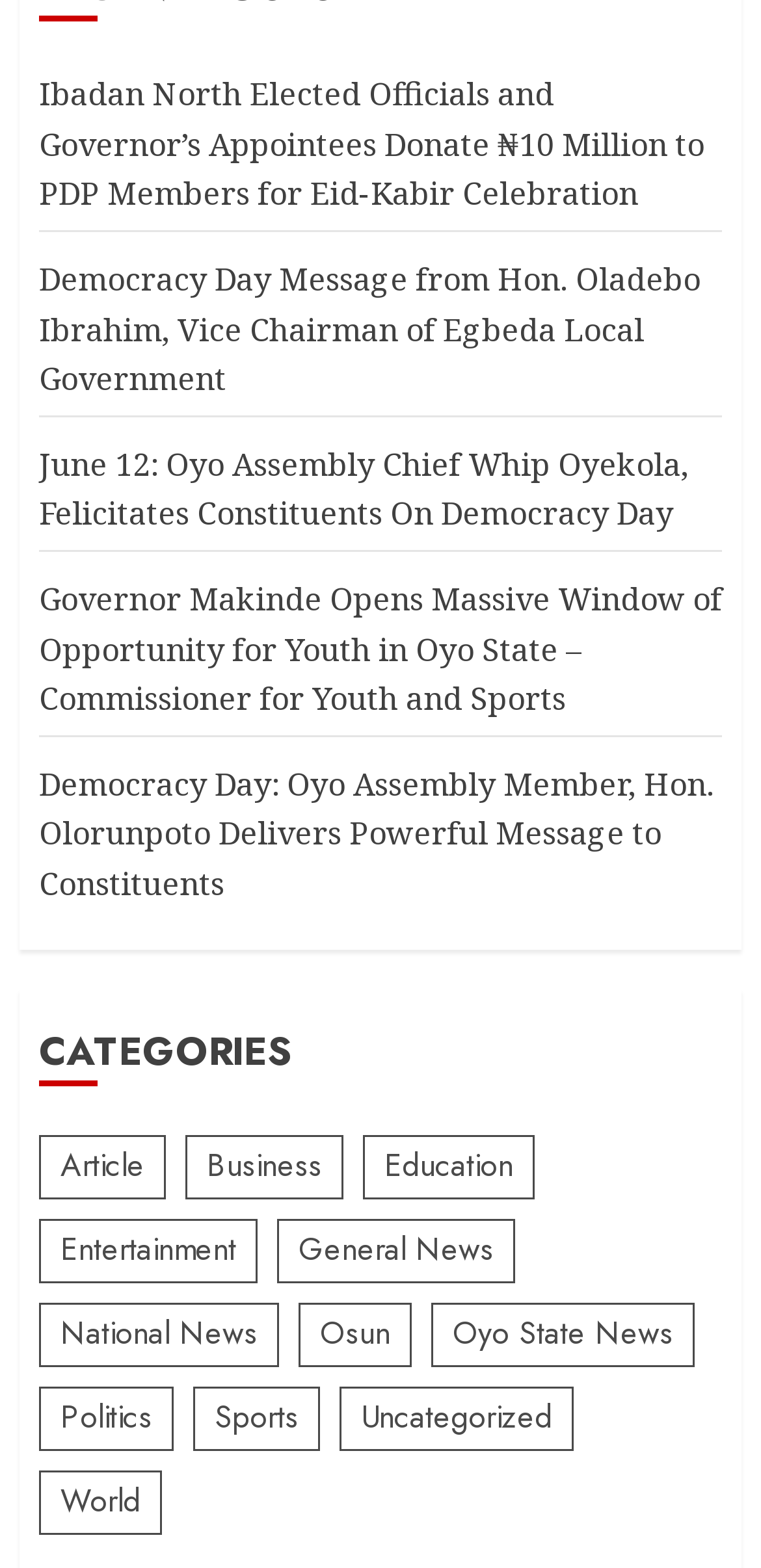Locate the bounding box coordinates of the segment that needs to be clicked to meet this instruction: "Read news about Oyo State".

[0.051, 0.83, 0.367, 0.871]